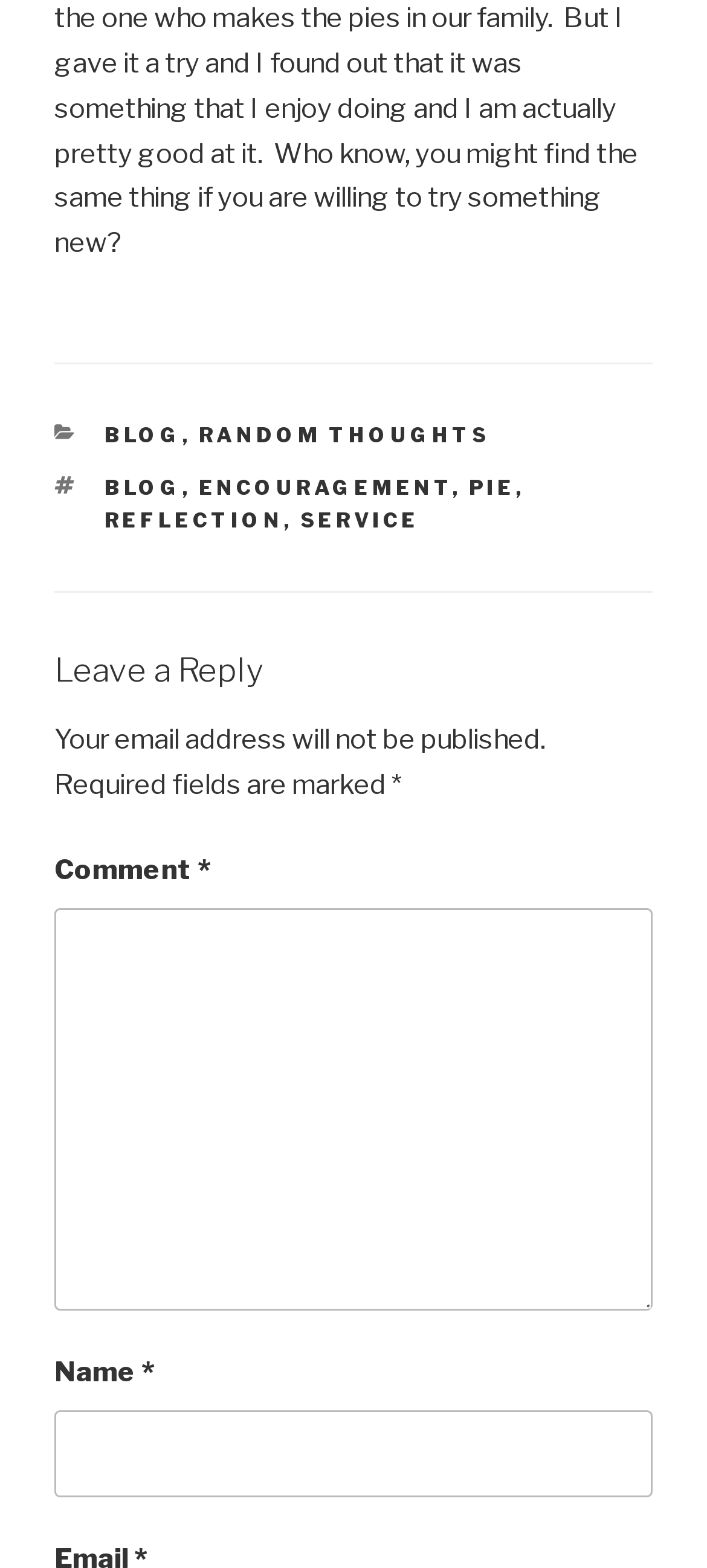Identify the bounding box for the described UI element: "Random Thoughts".

[0.281, 0.269, 0.694, 0.285]